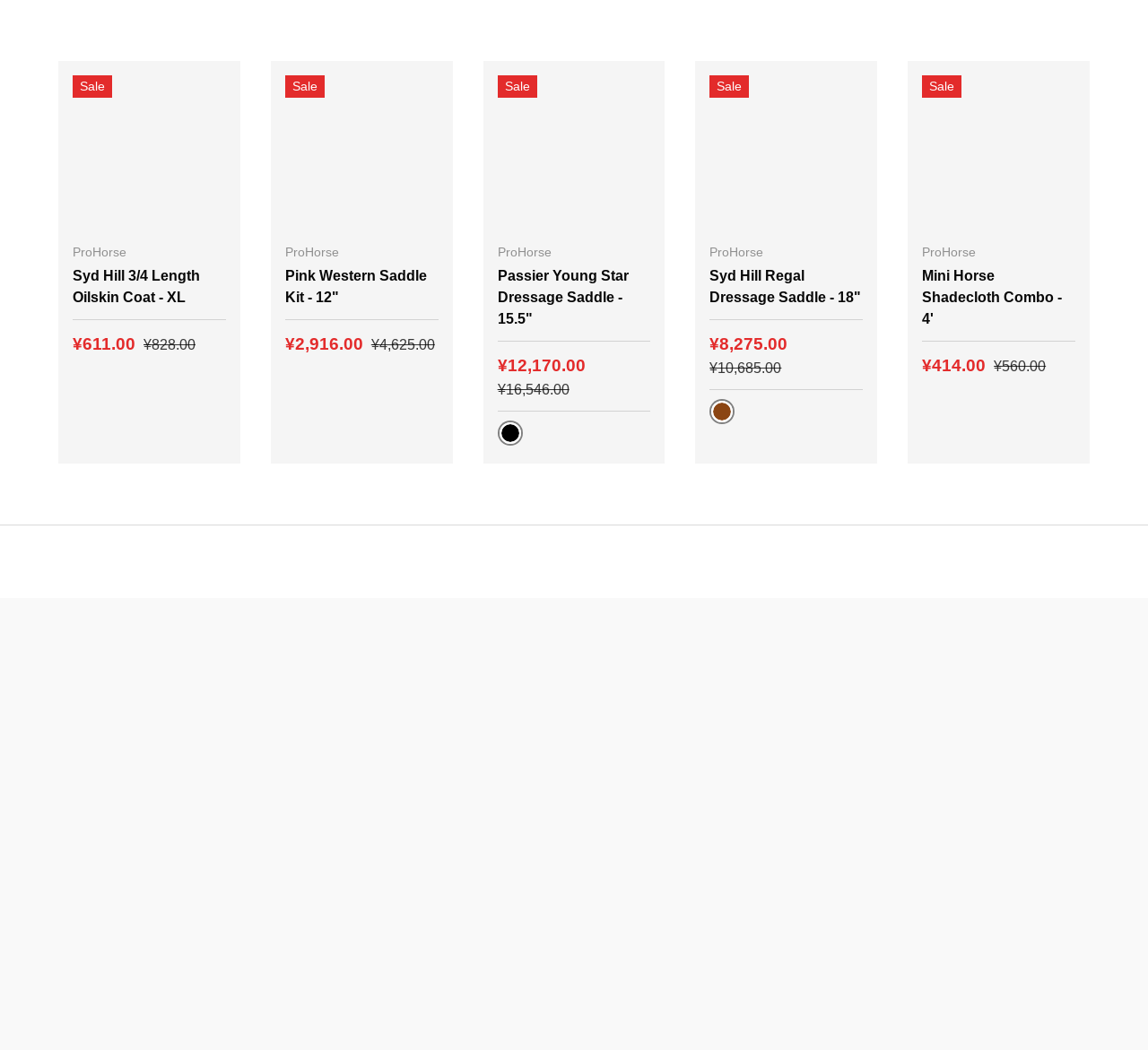Please determine the bounding box coordinates of the element to click on in order to accomplish the following task: "Click on 'View all'". Ensure the coordinates are four float numbers ranging from 0 to 1, i.e., [left, top, right, bottom].

[0.905, 0.006, 0.95, 0.026]